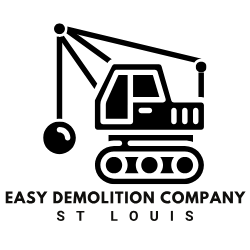Please provide a comprehensive answer to the question below using the information from the image: What is the company's commitment?

The company's commitment is to efficiency and expertise in bridge demolition, as highlighted in their services that include careful evaluation, planning, and adherence to safety and environmental considerations.